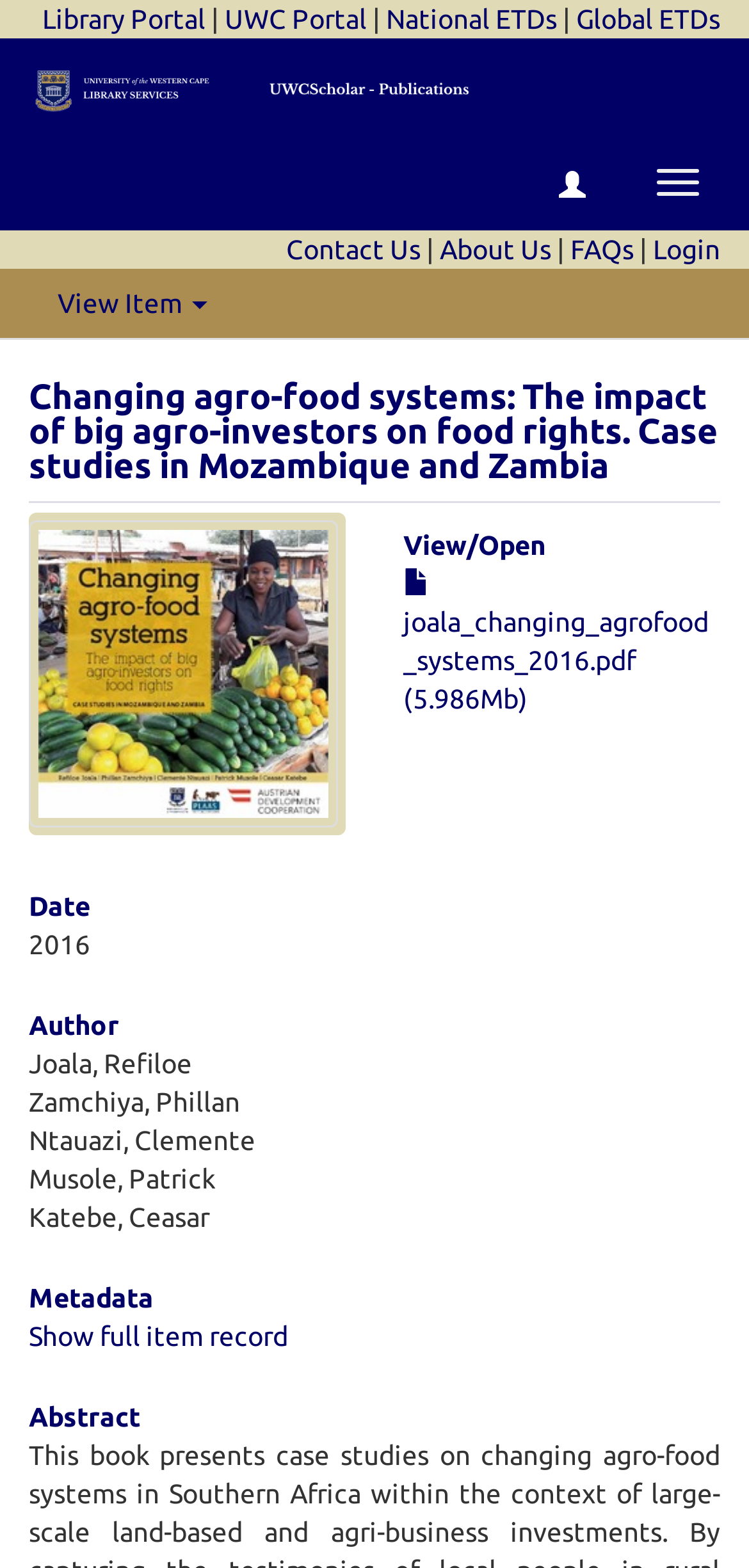Locate the bounding box coordinates of the region to be clicked to comply with the following instruction: "Go to Library Portal". The coordinates must be four float numbers between 0 and 1, in the form [left, top, right, bottom].

[0.056, 0.002, 0.274, 0.022]